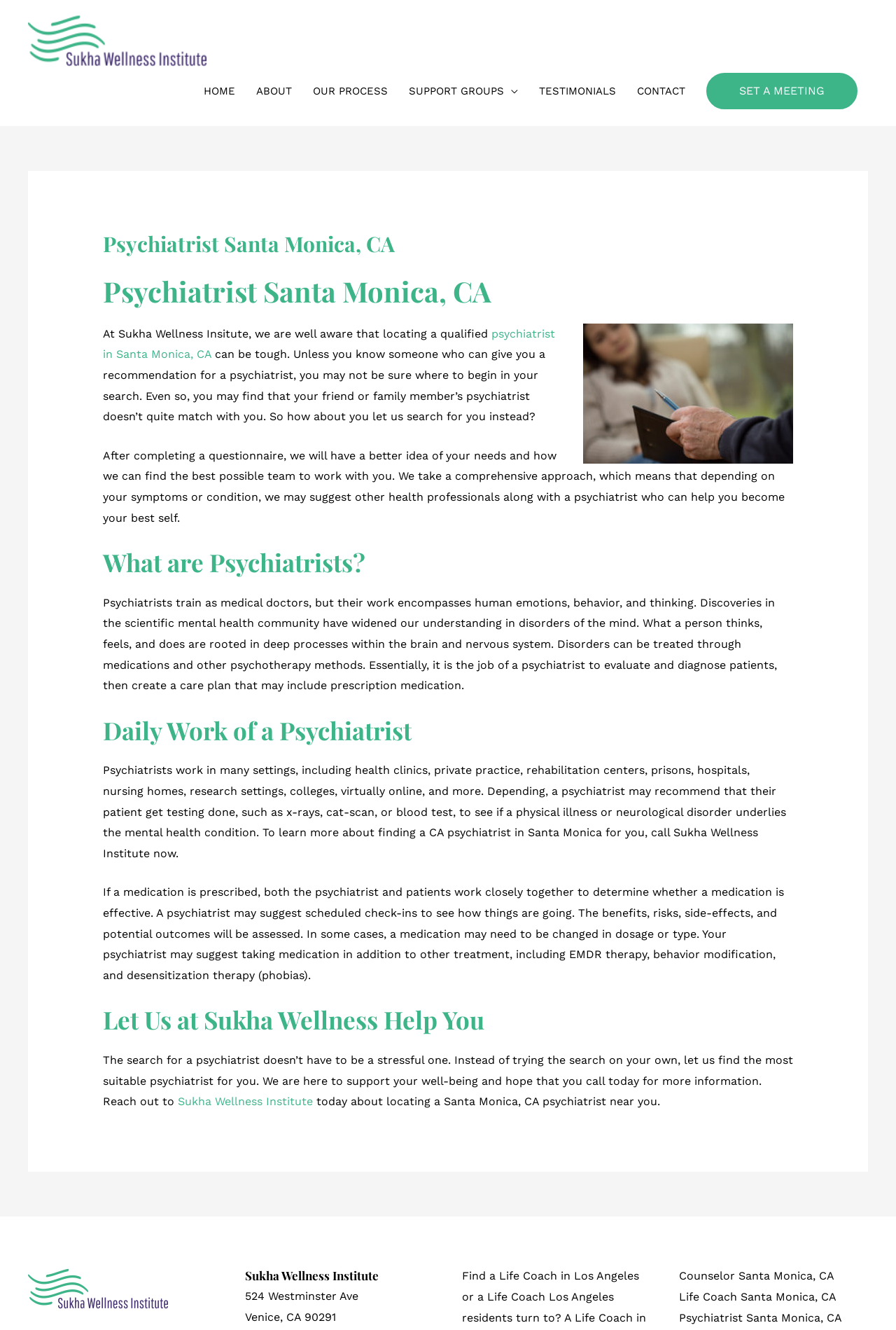Elaborate on the different components and information displayed on the webpage.

The webpage is about Sukha Wellness Institute, a psychiatry service in Santa Monica, CA. At the top left corner, there is a logo of Sukha Wellness Institute, accompanied by a link to the institute's homepage. Next to it, there is a navigation menu with links to different sections of the website, including "HOME", "ABOUT", "OUR PROCESS", "SUPPORT GROUPS", "TESTIMONIALS", "CONTACT", and "SET A MEETING".

Below the navigation menu, there is a main content area that occupies most of the page. It starts with a header section that displays the title "Psychiatrist Santa Monica, CA" in large font. Below the header, there is a paragraph of text that explains the difficulty of finding a qualified psychiatrist and how Sukha Wellness Institute can help with the search.

To the right of the paragraph, there is an image related to psychiatry. The main content area is divided into several sections, each with a heading and a block of text. The sections cover topics such as what psychiatrists do, their daily work, and how Sukha Wellness Institute can help individuals find a suitable psychiatrist.

Throughout the main content area, there are links to other relevant pages, including a link to contact Sukha Wellness Institute. At the bottom of the page, there is a footer section that displays the institute's address, "524 Westminster Ave, Venice, CA 90291", and links to other related services, including "Counselor Santa Monica, CA", "Life Coach Santa Monica, CA", and "Psychiatrist Santa Monica, CA".